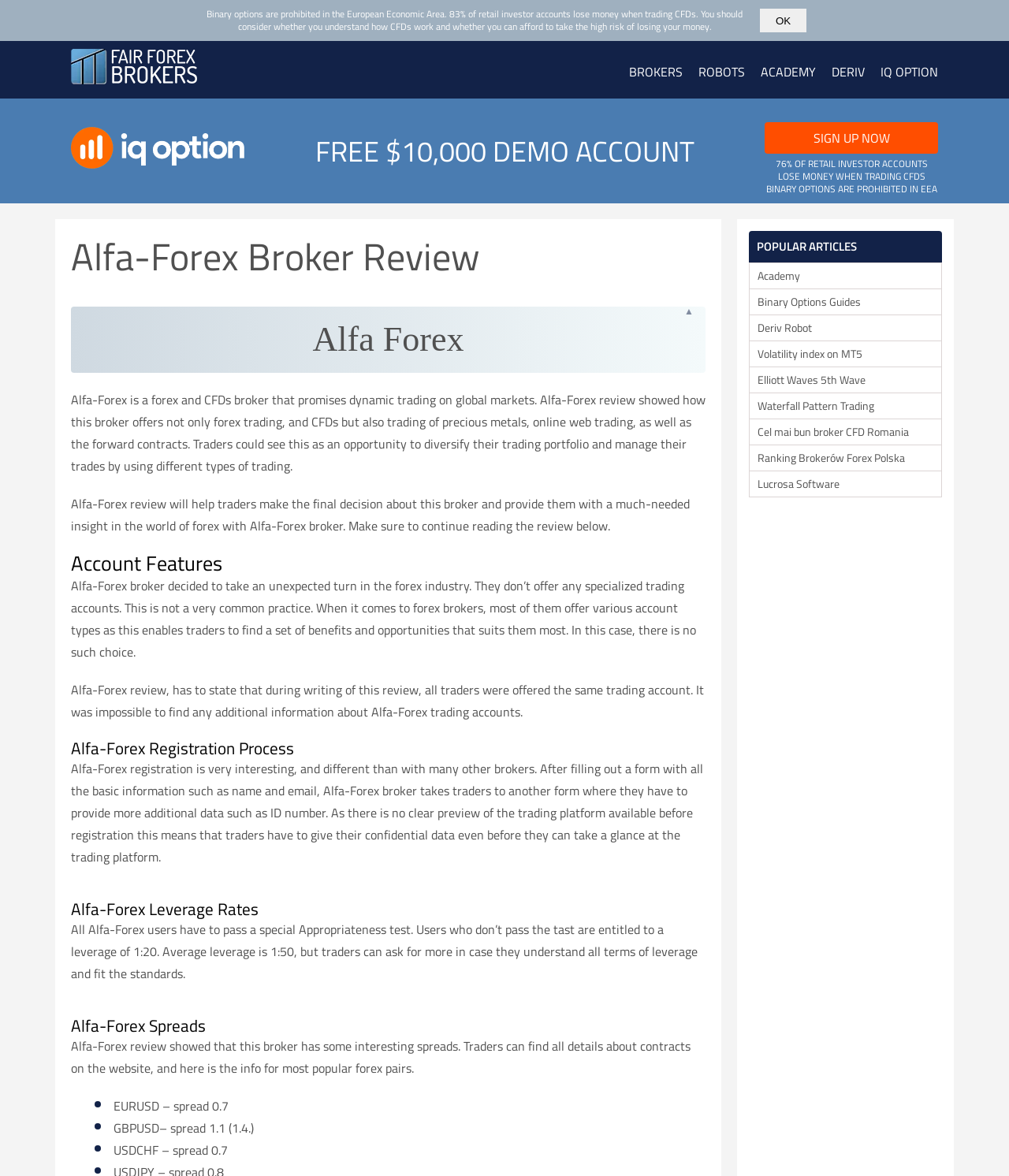Please locate the bounding box coordinates of the element that needs to be clicked to achieve the following instruction: "Explore the Academy section". The coordinates should be four float numbers between 0 and 1, i.e., [left, top, right, bottom].

[0.743, 0.224, 0.933, 0.245]